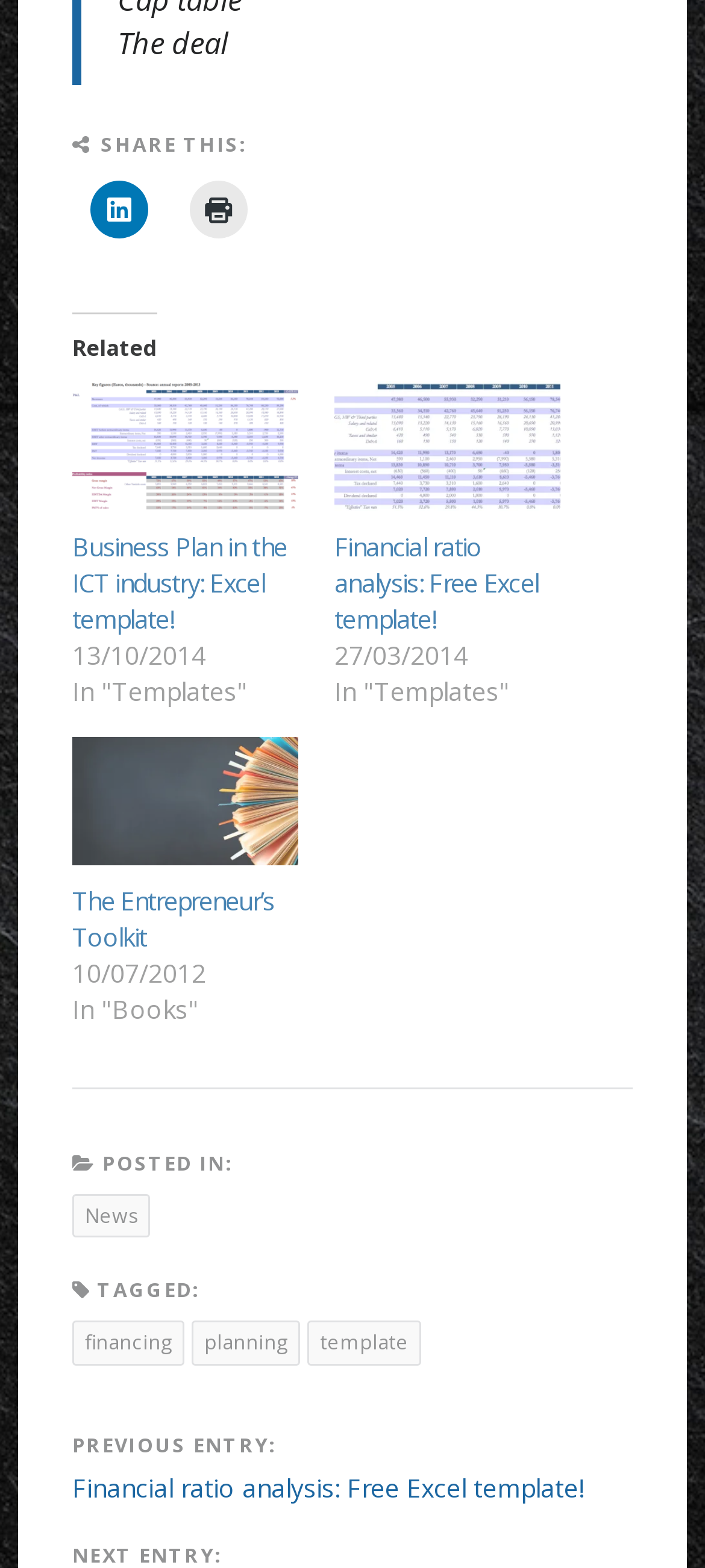Identify the bounding box coordinates for the element that needs to be clicked to fulfill this instruction: "Print the page". Provide the coordinates in the format of four float numbers between 0 and 1: [left, top, right, bottom].

[0.269, 0.115, 0.351, 0.152]